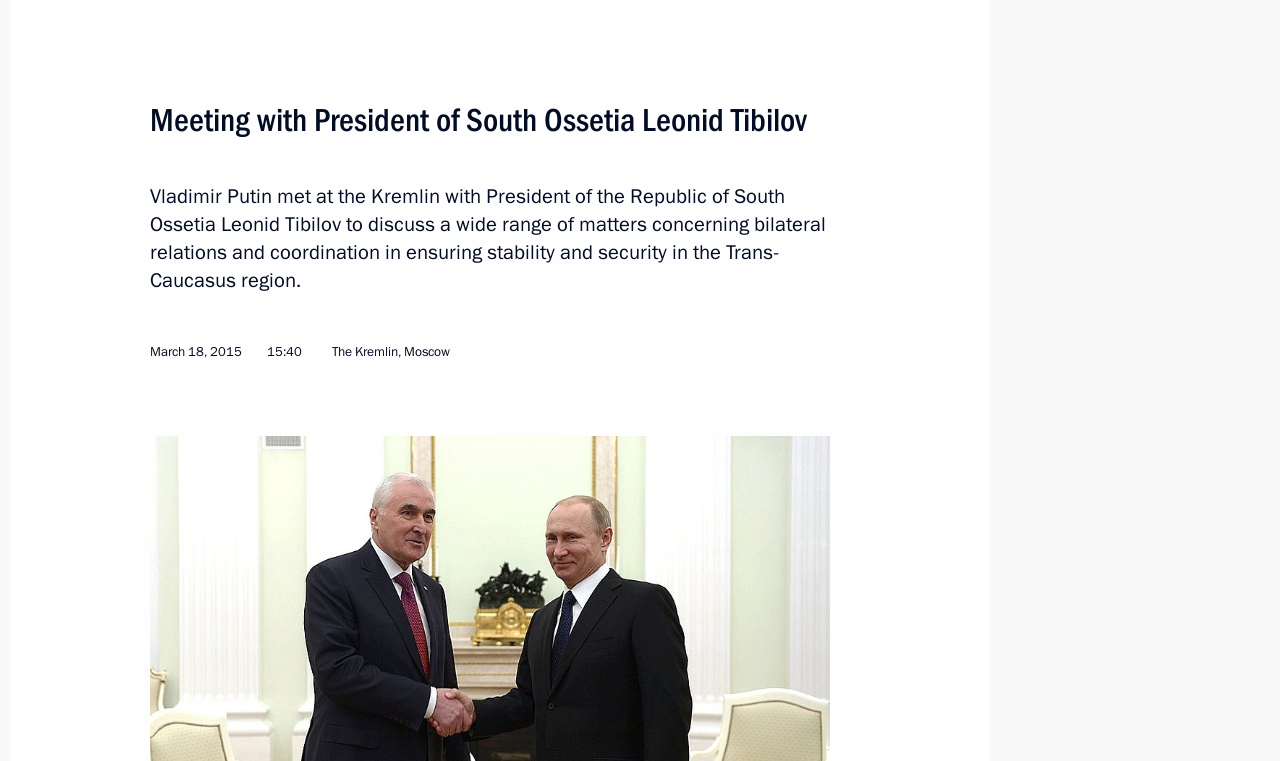Please provide the bounding box coordinates for the element that needs to be clicked to perform the instruction: "Click on Events". The coordinates must consist of four float numbers between 0 and 1, formatted as [left, top, right, bottom].

[0.125, 0.085, 0.154, 0.109]